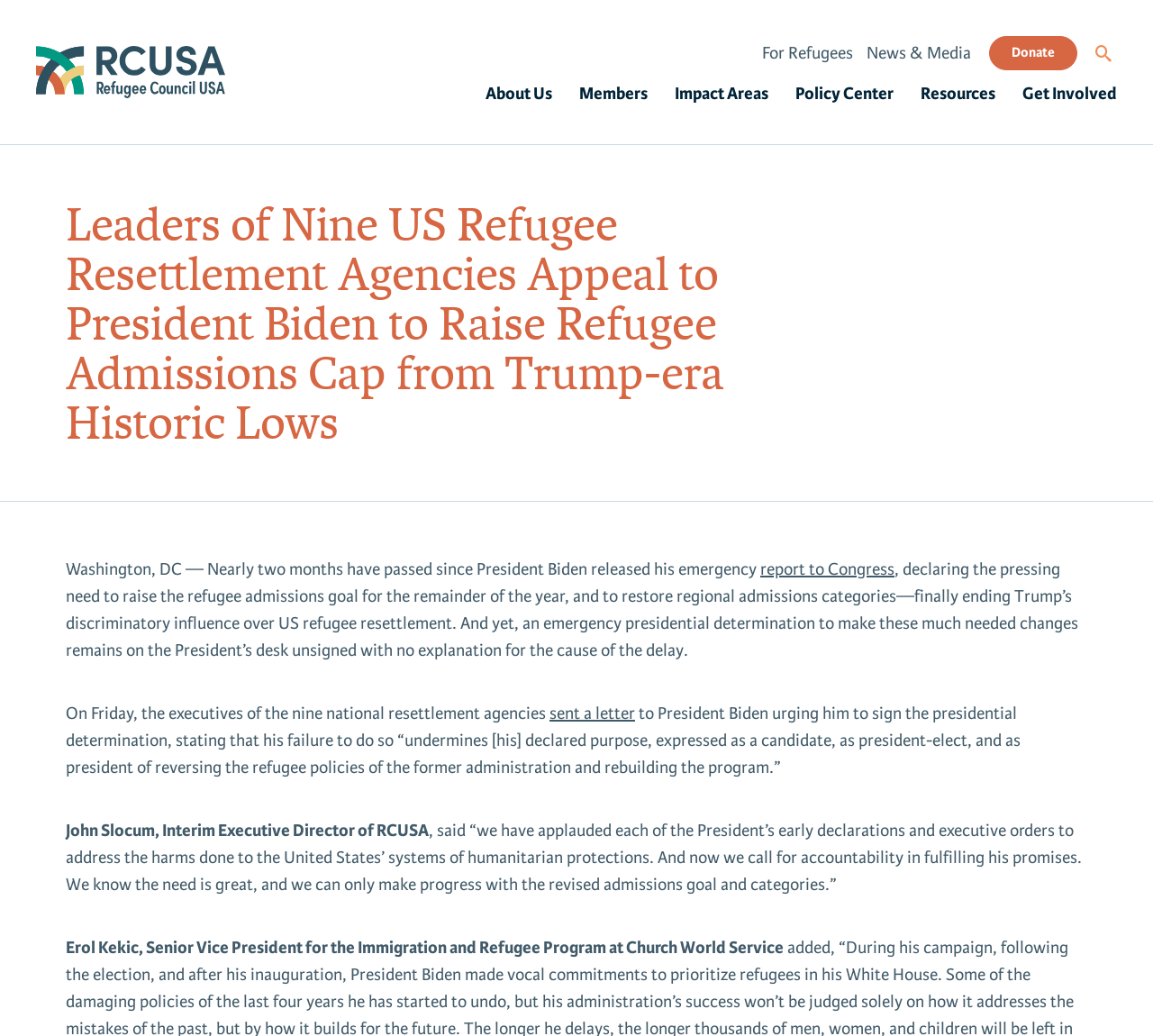Determine the coordinates of the bounding box that should be clicked to complete the instruction: "Click About Us". The coordinates should be represented by four float numbers between 0 and 1: [left, top, right, bottom].

[0.421, 0.081, 0.479, 0.104]